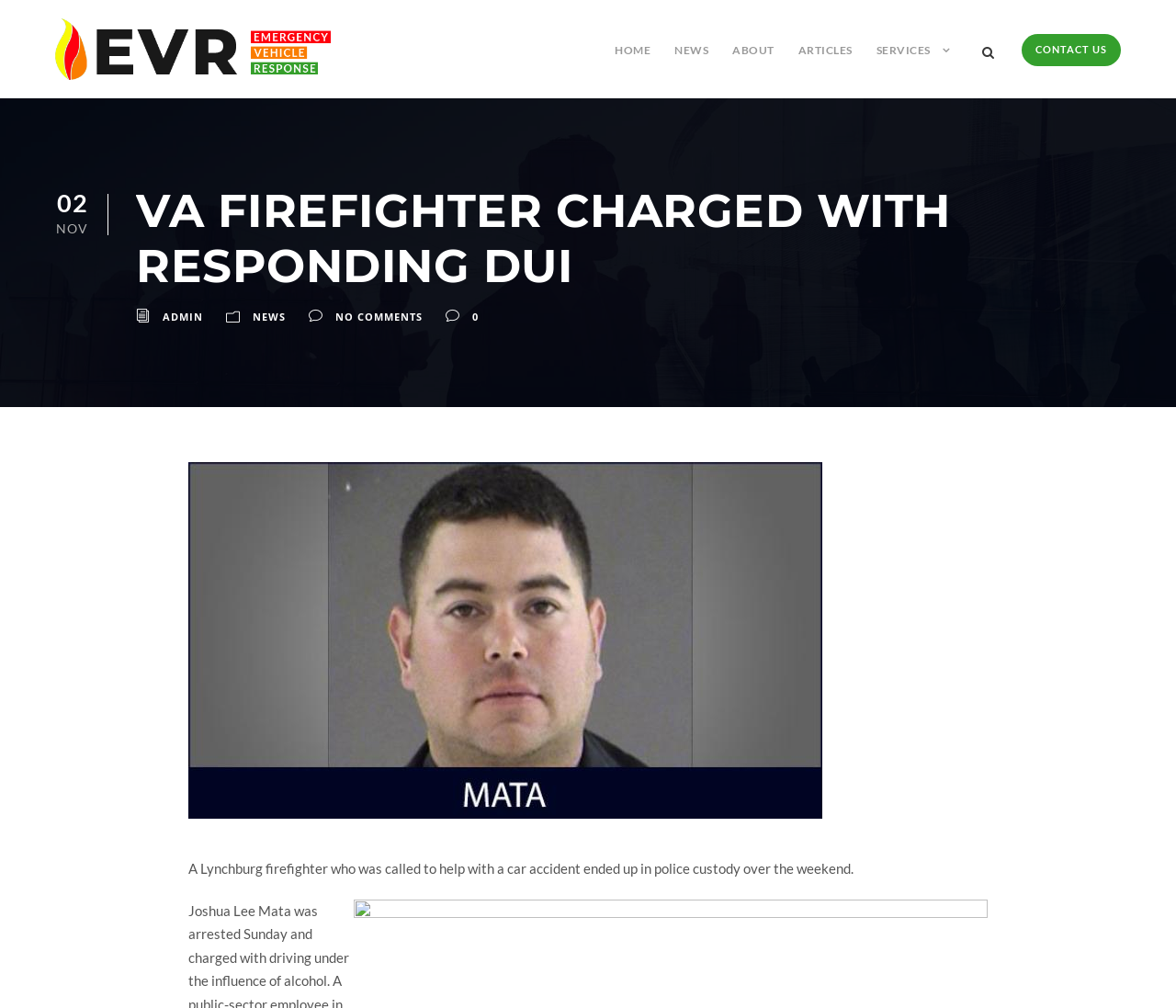What is the day of the week when Joshua Lee Mata was arrested?
Using the image provided, answer with just one word or phrase.

Sunday